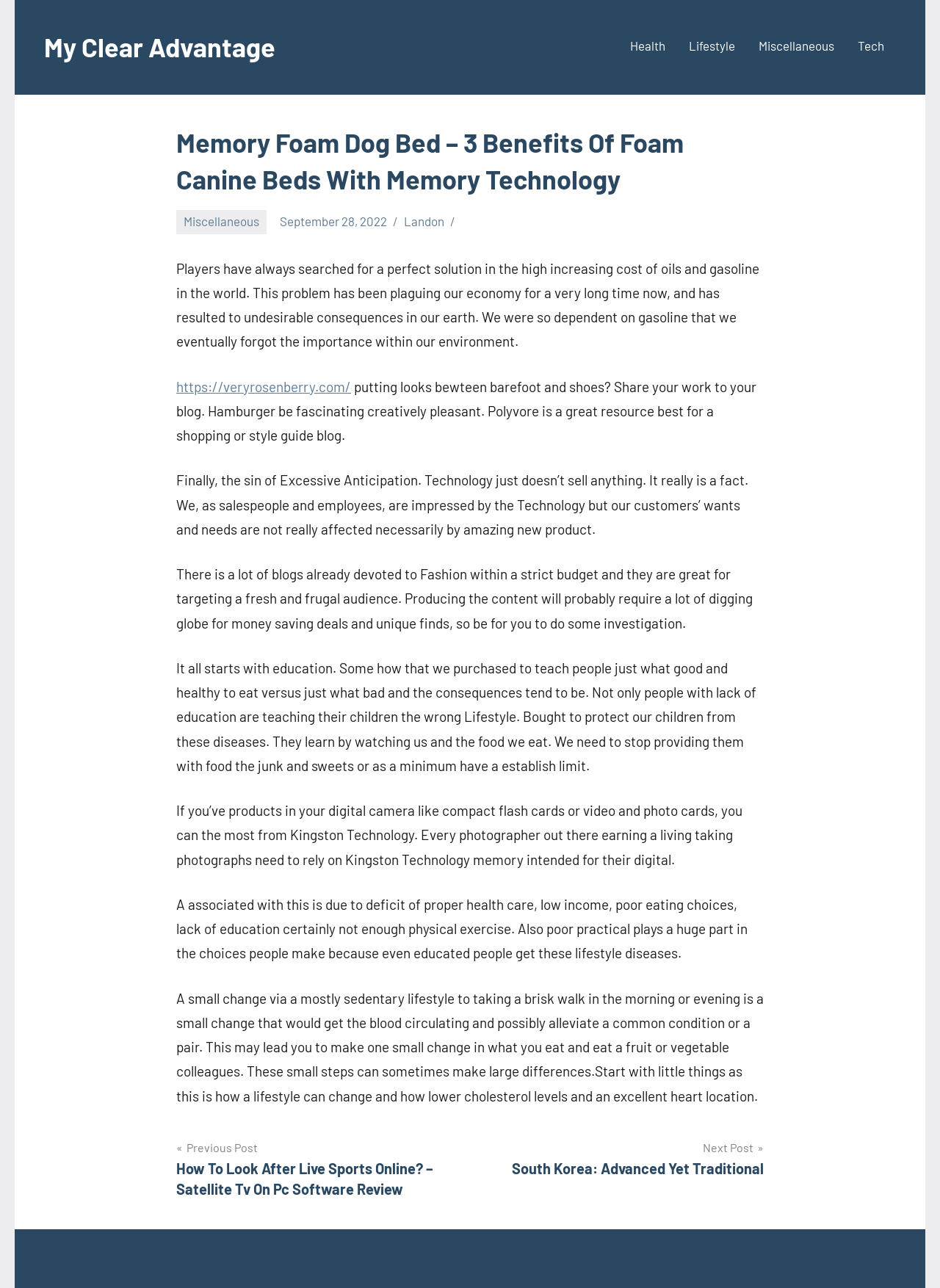Please identify the bounding box coordinates of the element that needs to be clicked to perform the following instruction: "Click on the 'Miscellaneous' link in the primary menu".

[0.807, 0.026, 0.888, 0.048]